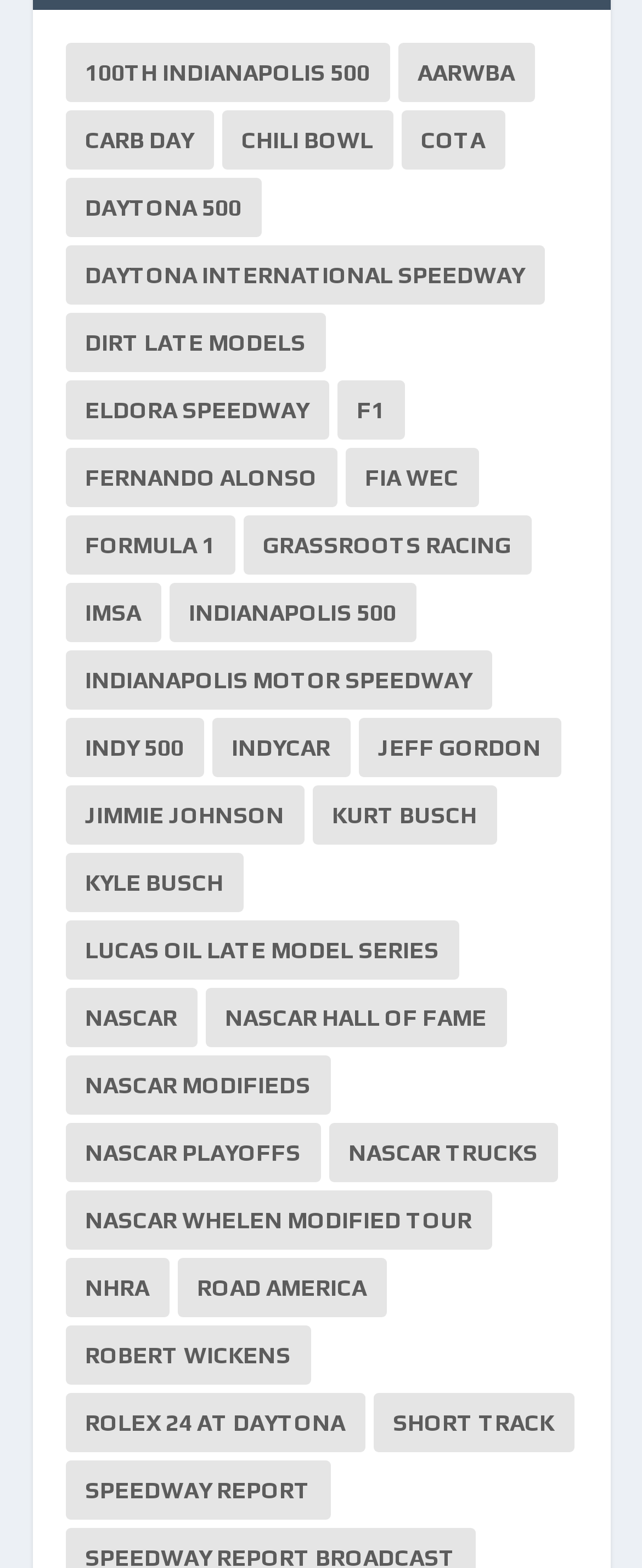Pinpoint the bounding box coordinates of the clickable area necessary to execute the following instruction: "Learn about the background of the Egyptian terrorist attacks". The coordinates should be given as four float numbers between 0 and 1, namely [left, top, right, bottom].

None